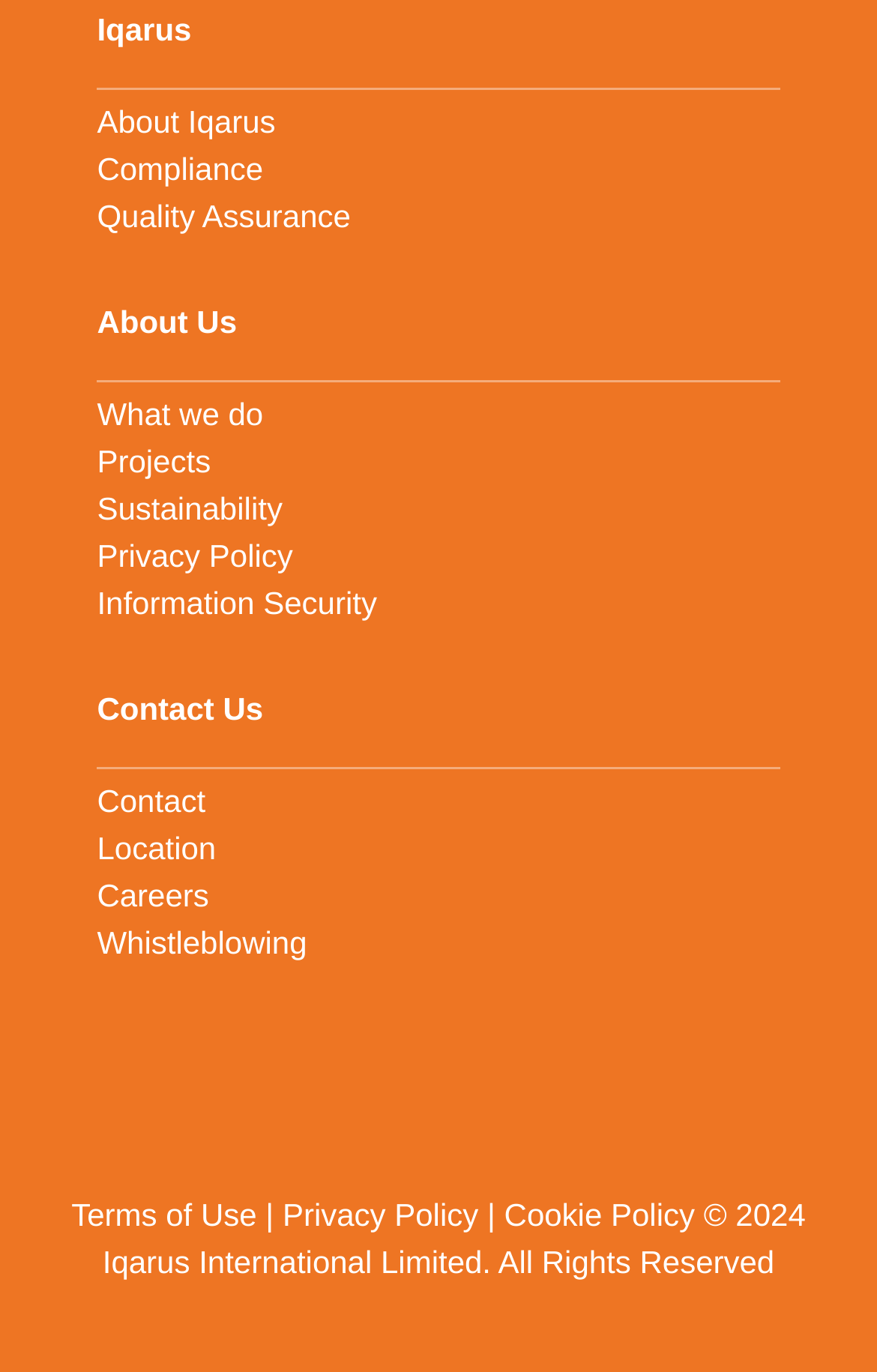Answer the question in a single word or phrase:
What is the last link in the 'About Us' section?

Privacy Policy